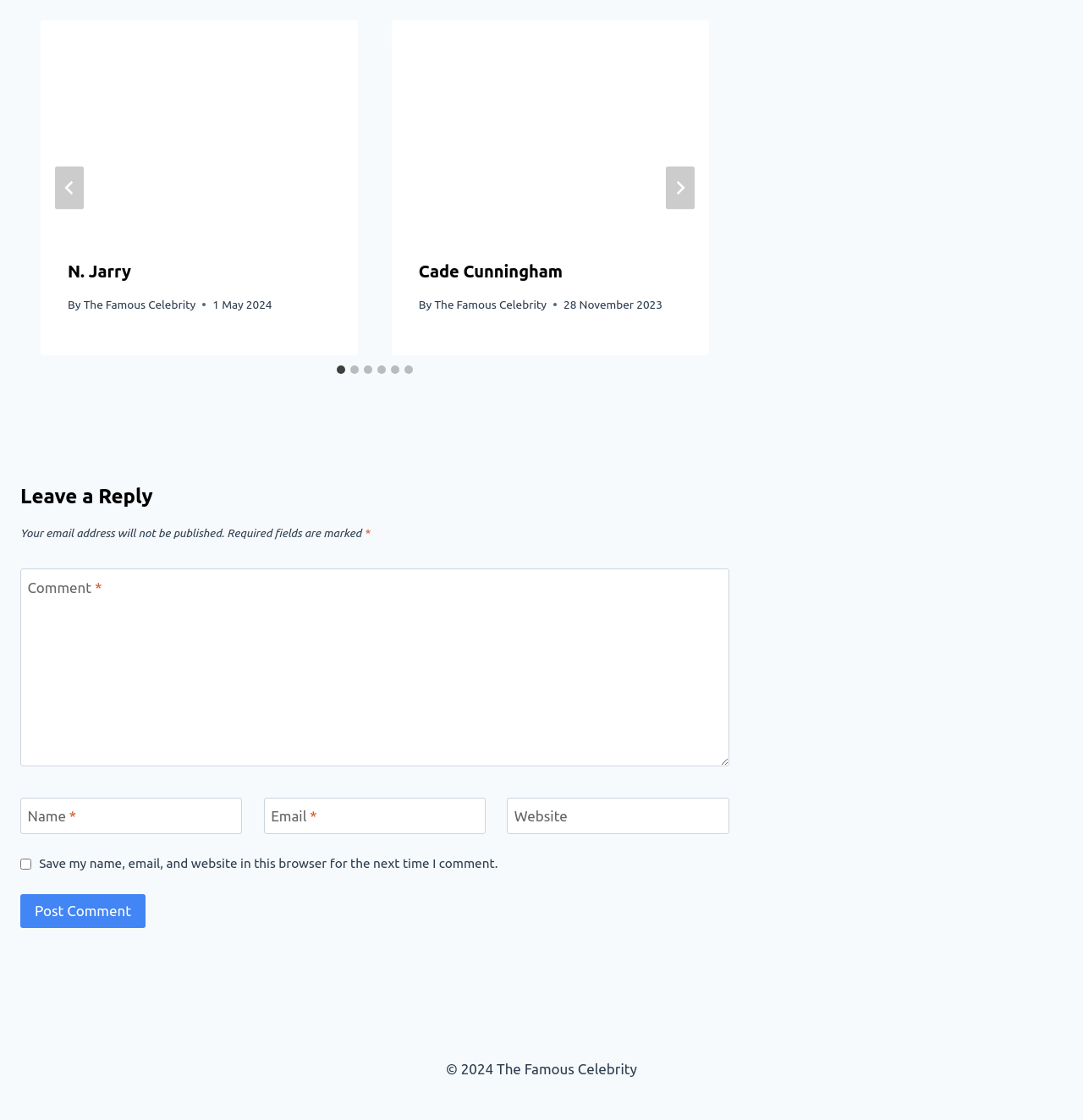Indicate the bounding box coordinates of the element that must be clicked to execute the instruction: "Click on the first article". The coordinates should be given as four float numbers between 0 and 1, i.e., [left, top, right, bottom].

[0.038, 0.018, 0.33, 0.207]